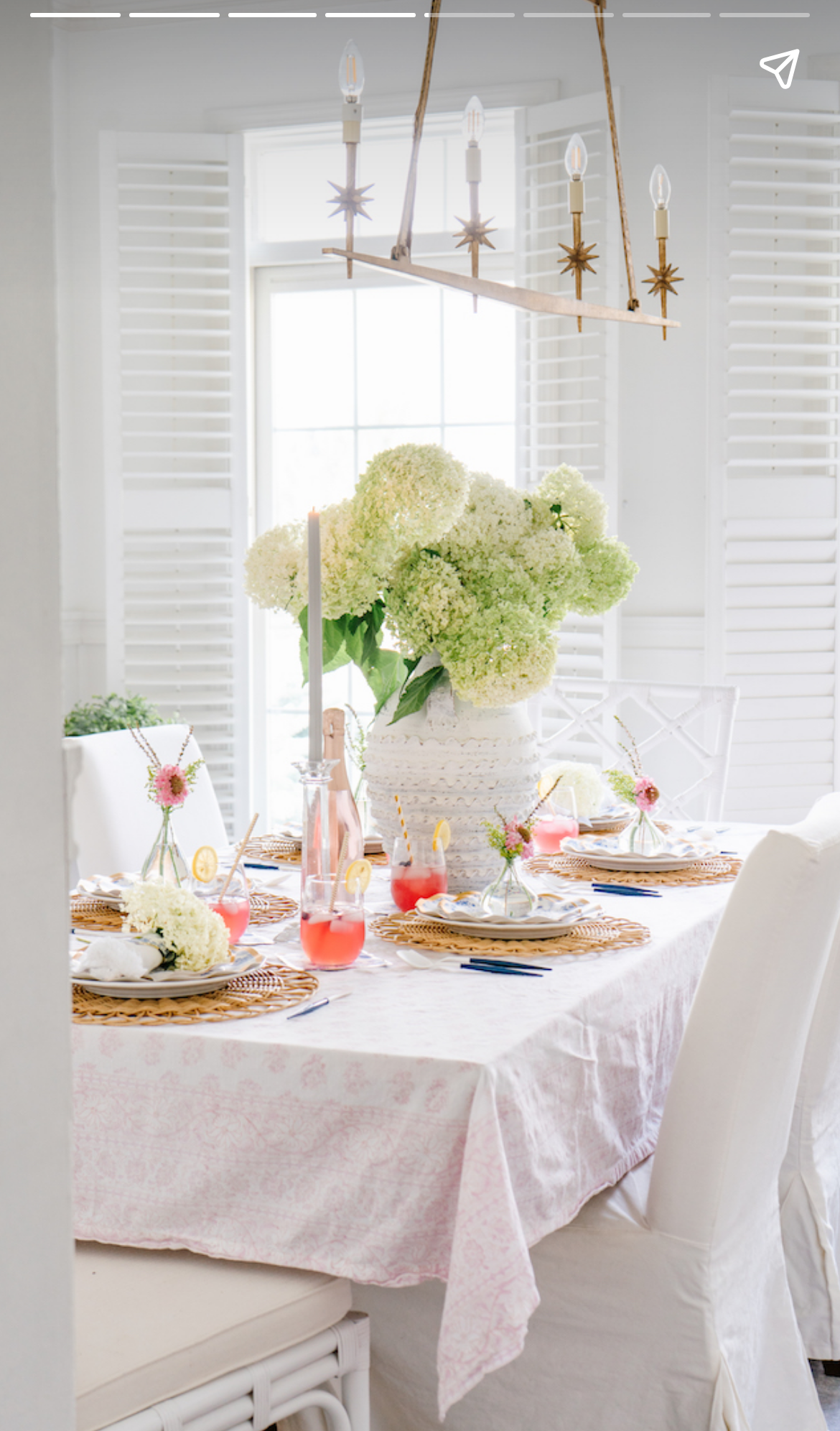Locate the bounding box of the UI element with the following description: "aria-label="Previous page"".

[0.0, 0.113, 0.077, 0.887]